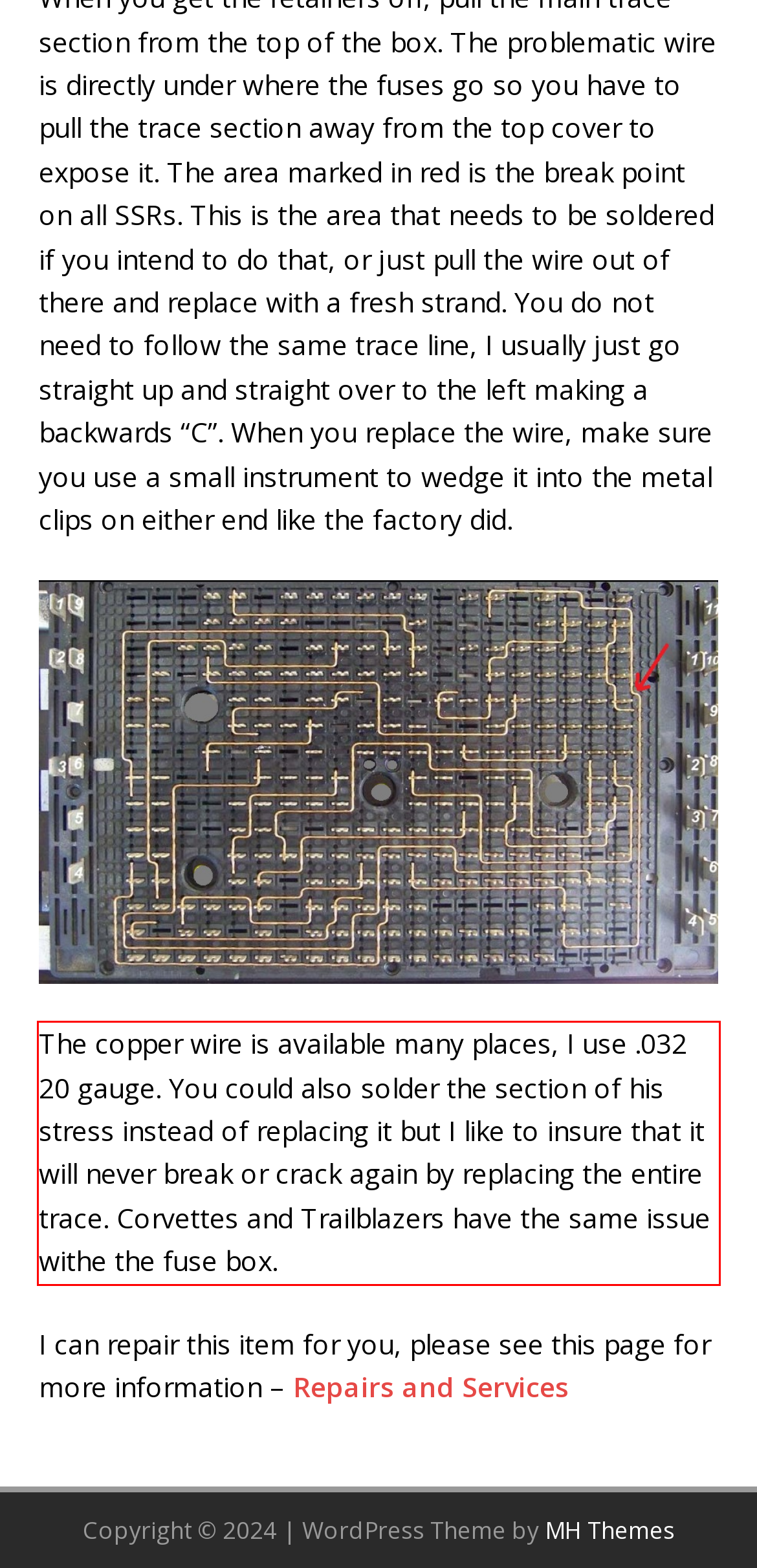Extract and provide the text found inside the red rectangle in the screenshot of the webpage.

The copper wire is available many places, I use .032 20 gauge. You could also solder the section of his stress instead of replacing it but I like to insure that it will never break or crack again by replacing the entire trace. Corvettes and Trailblazers have the same issue withe the fuse box.